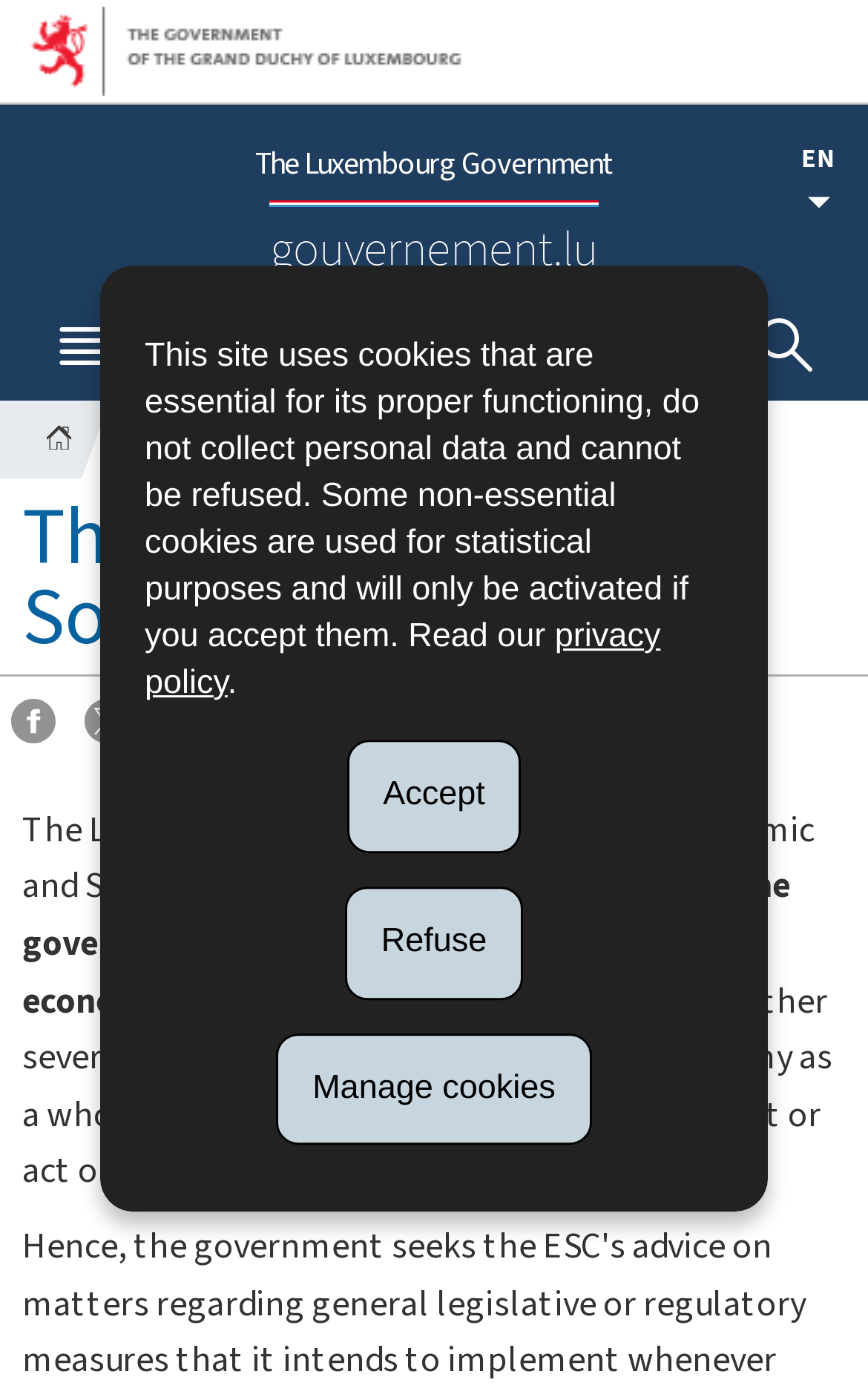Bounding box coordinates are specified in the format (top-left x, top-left y, bottom-right x, bottom-right y). All values are floating point numbers bounded between 0 and 1. Please provide the bounding box coordinate of the region this sentence describes: Share on Facebook

[0.013, 0.502, 0.064, 0.546]